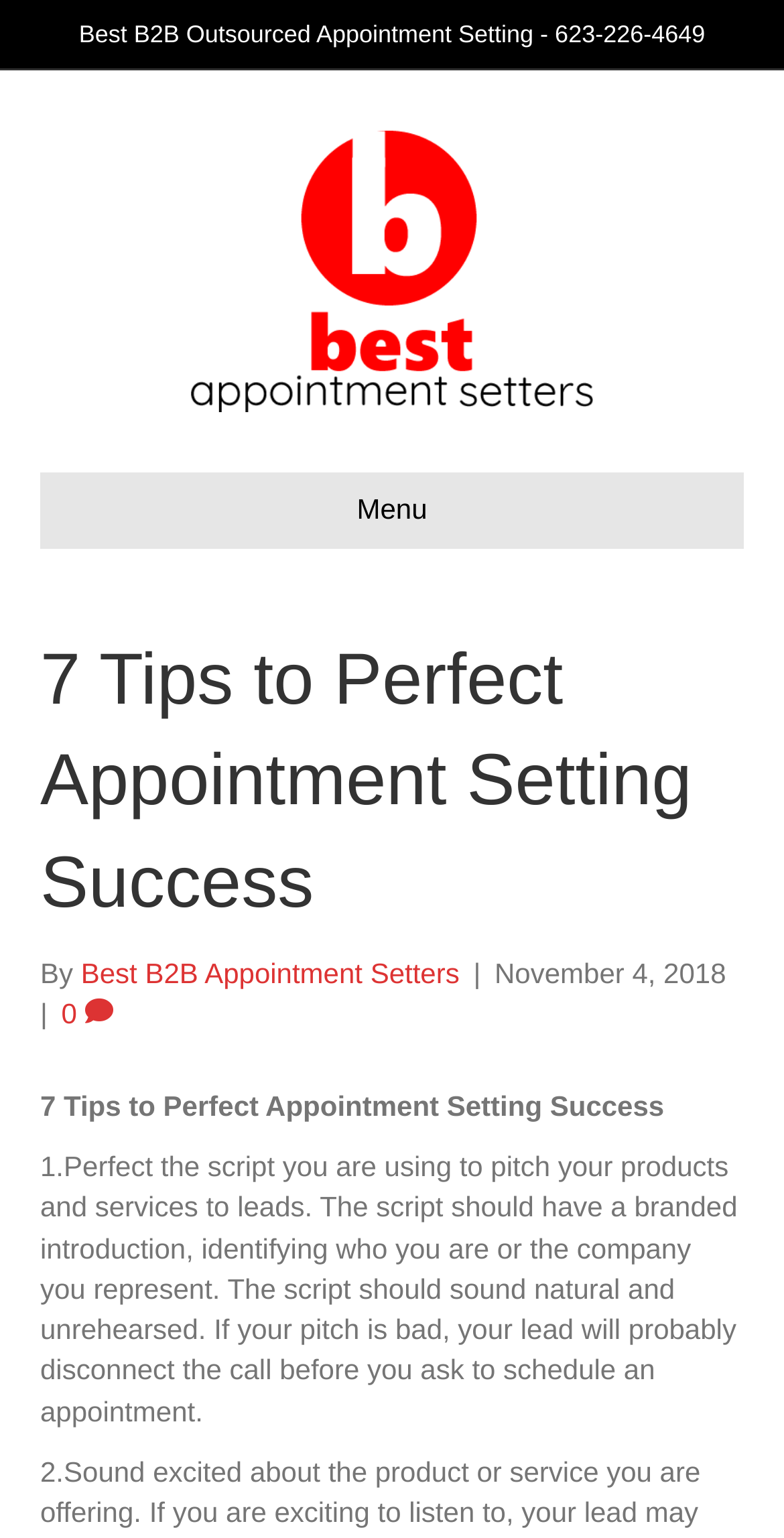What is the phone number on the webpage?
Please look at the screenshot and answer using one word or phrase.

623-226-4649